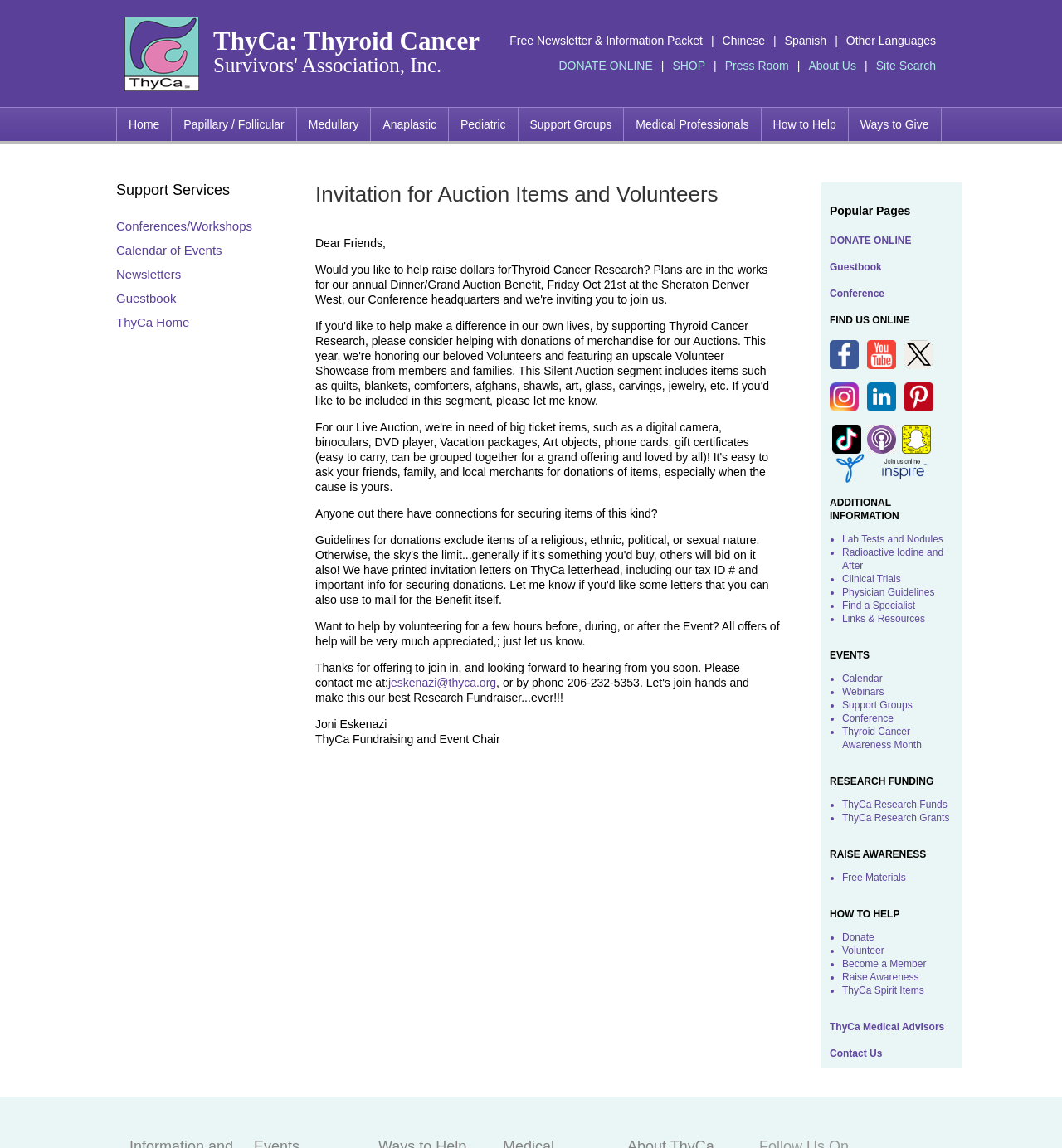What type of cancer is the organization focused on?
Give a comprehensive and detailed explanation for the question.

The organization is focused on thyroid cancer, as indicated by the mention of 'Thyroid Cancer Survivors' Association' in the meta description and the various links and headings related to thyroid cancer on the webpage.